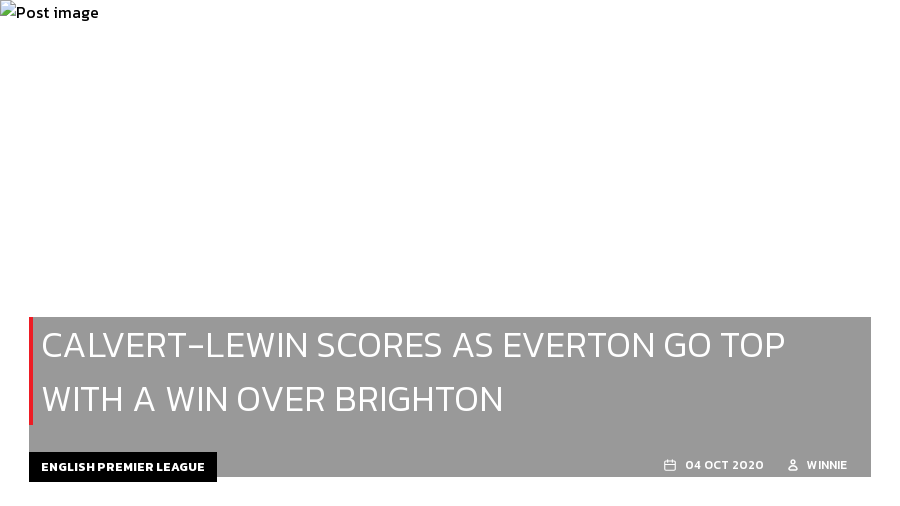Based on what you see in the screenshot, provide a thorough answer to this question: What league is the match part of?

The link labeled 'ENGLISH PREMIER LEAGUE' is present below the headline, emphasizing the context of this achievement within the competitive realm of top-tier football.